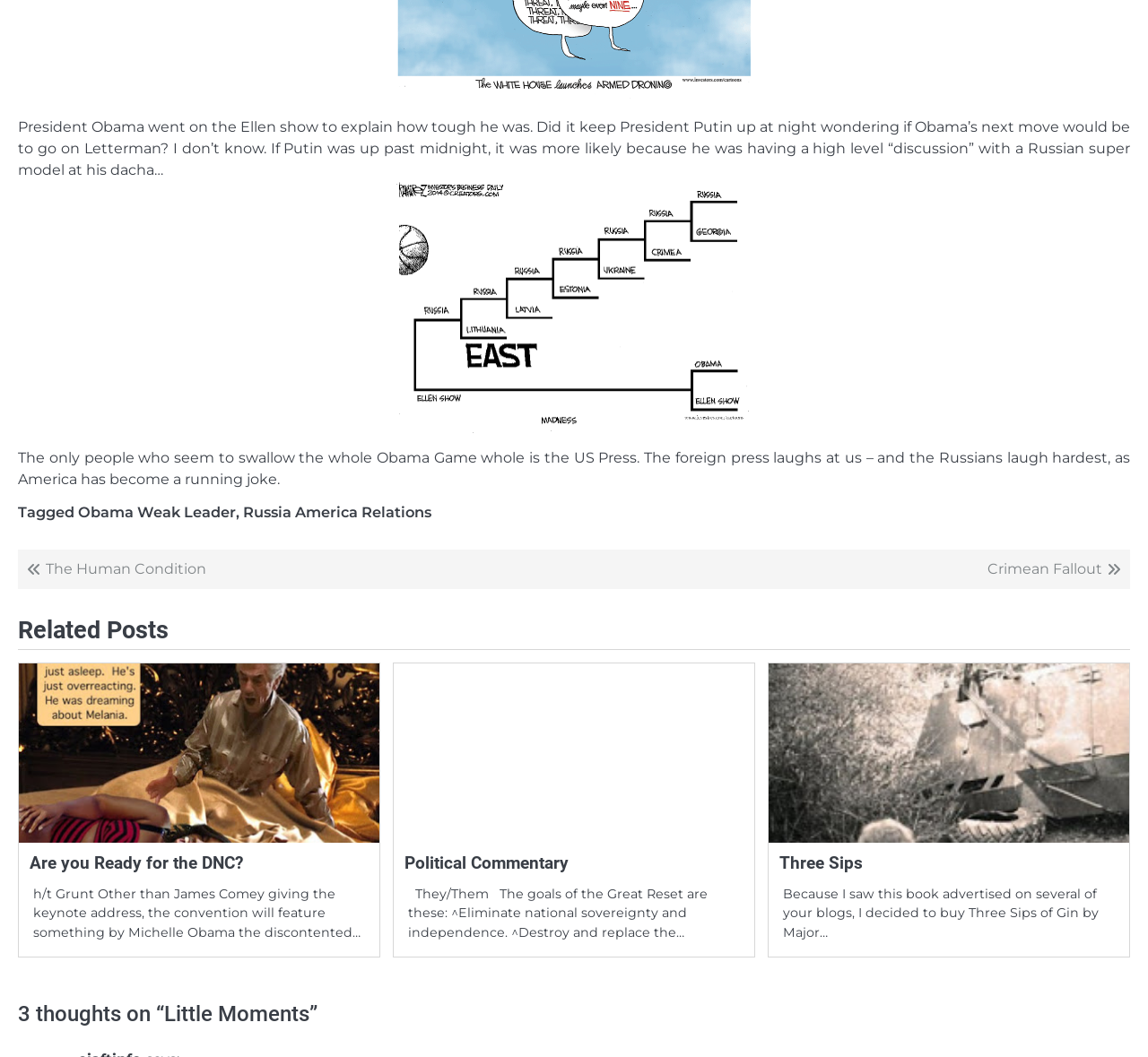What is the topic of the article with the heading 'Little Moments'?
Please answer the question with a single word or phrase, referencing the image.

President Obama and Putin